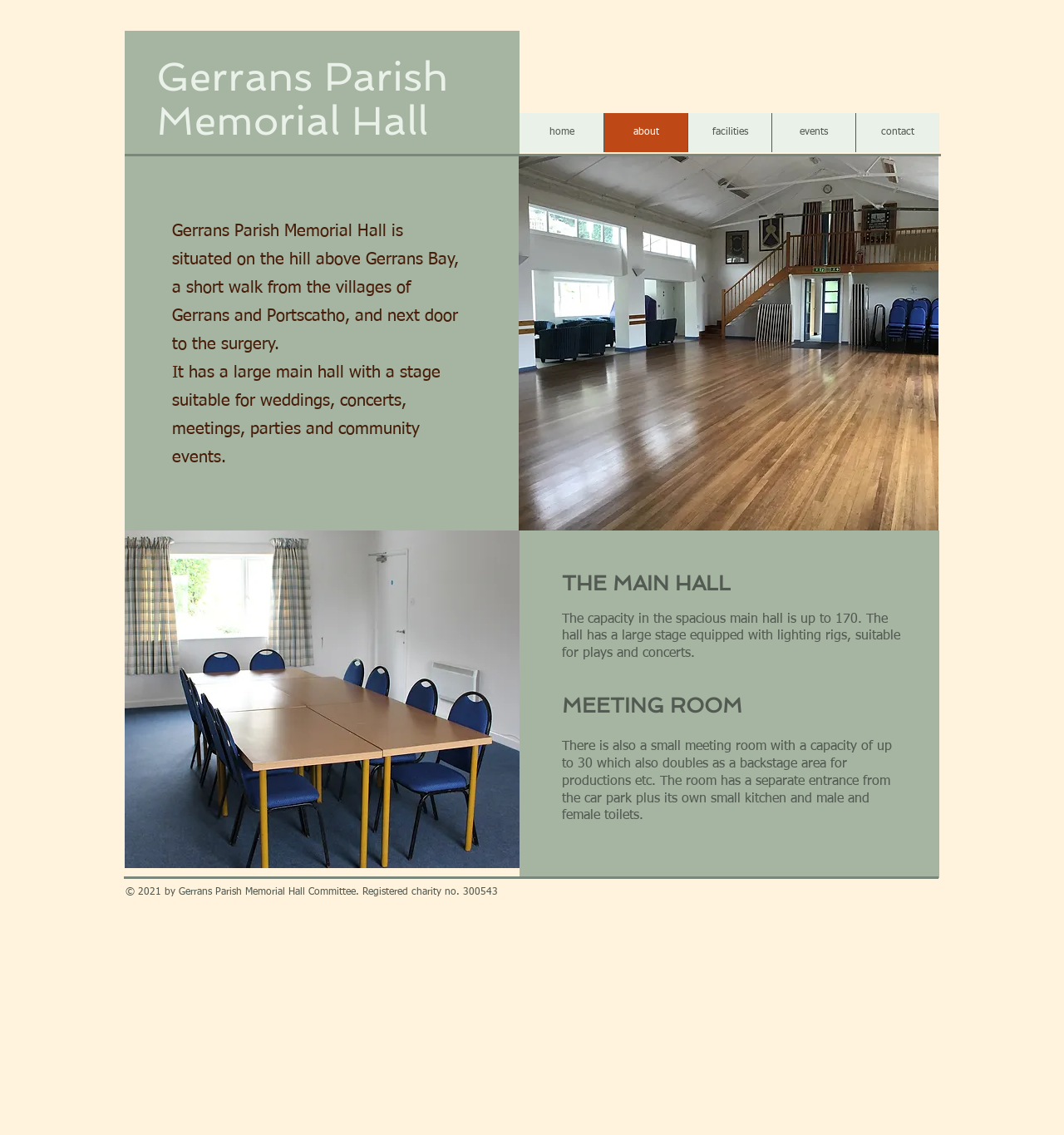Respond to the following question using a concise word or phrase: 
What is the name of the parish?

Gerrans